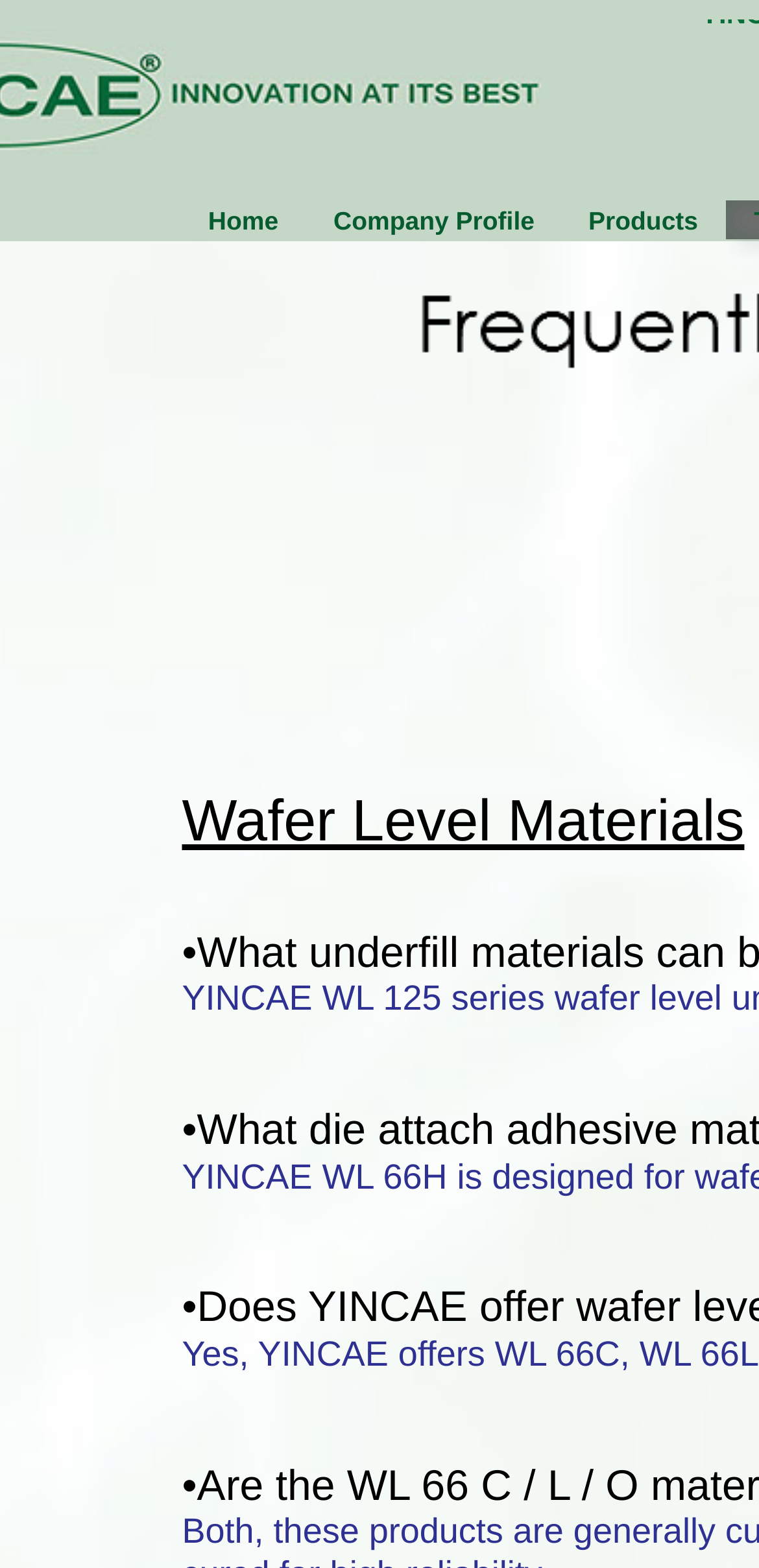Identify the bounding box coordinates for the UI element described as: "Home".

[0.245, 0.128, 0.399, 0.153]